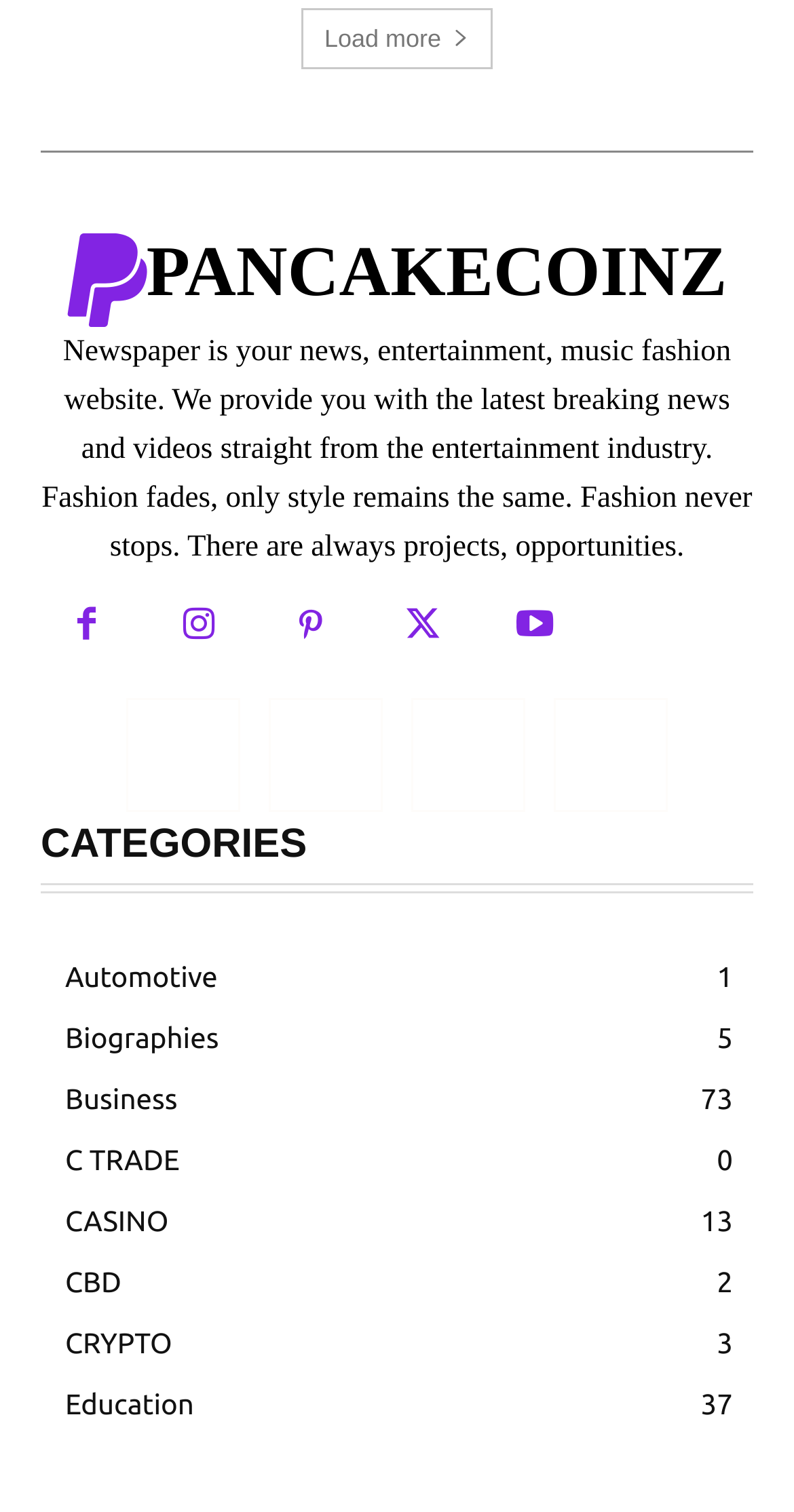Please provide the bounding box coordinates in the format (top-left x, top-left y, bottom-right x, bottom-right y). Remember, all values are floating point numbers between 0 and 1. What is the bounding box coordinate of the region described as: Automotive1

[0.051, 0.626, 0.949, 0.666]